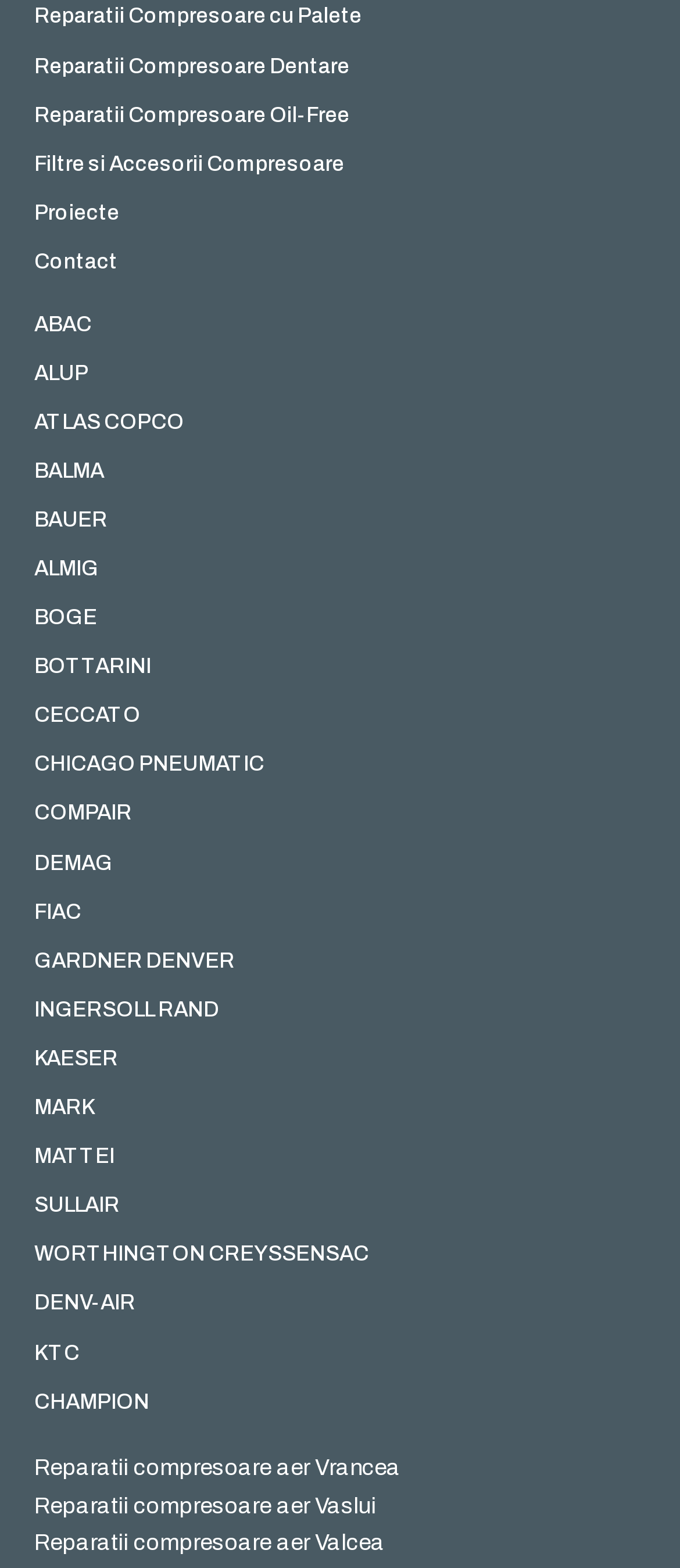Please locate the UI element described by "Reparatii Compresoare Dentare" and provide its bounding box coordinates.

[0.018, 0.034, 0.982, 0.051]